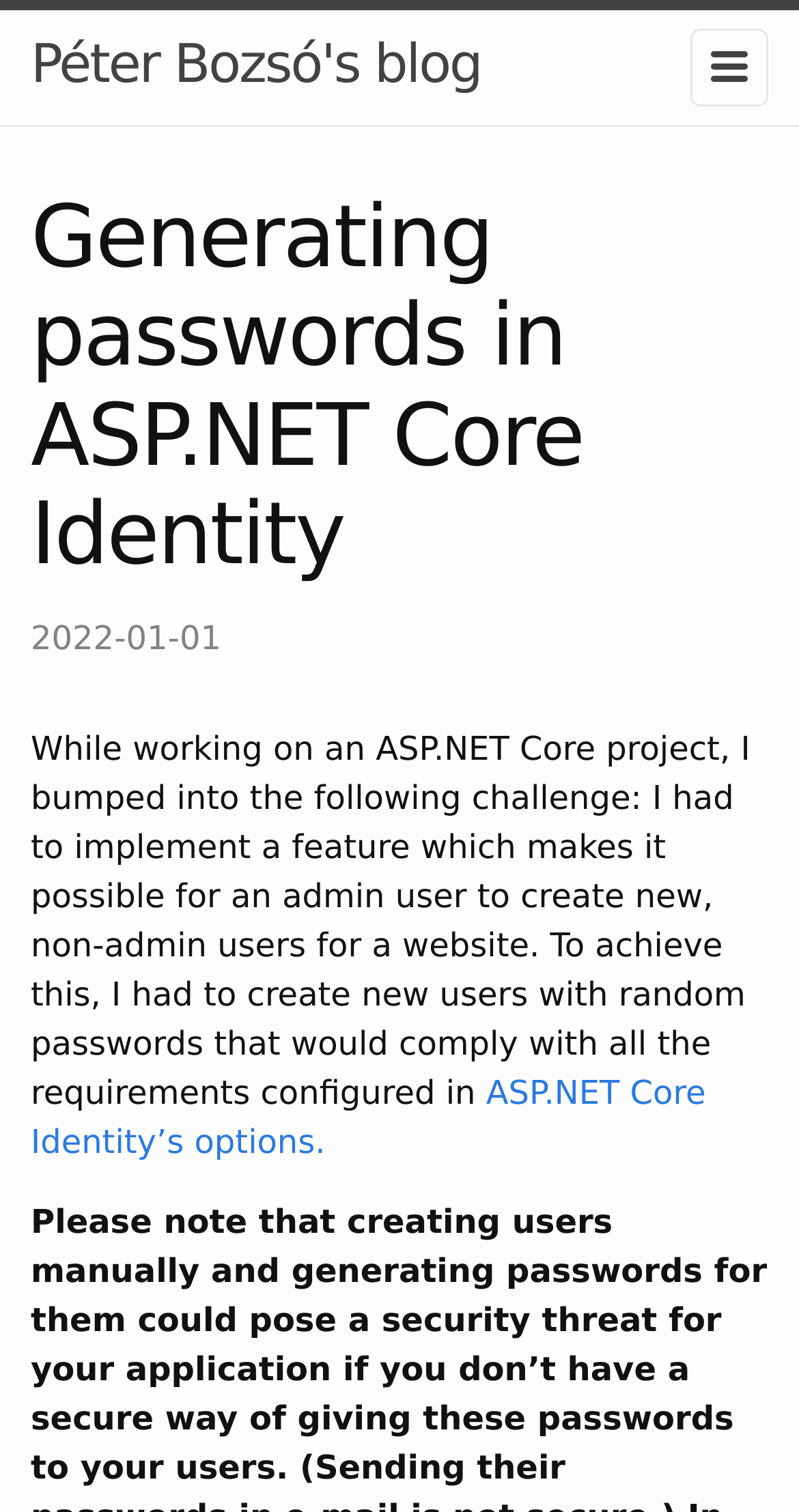Explain the webpage's design and content in an elaborate manner.

The webpage is a blog post titled "Generating passwords in ASP.NET Core Identity" on Péter Bozsó's blog. At the top left of the page, there is a link to the blog's homepage. To the right of the link, there is a small image. Below the image, there is a header section that spans almost the entire width of the page. Within the header, the title of the blog post is displayed in a large font, followed by the publication date "2022-01-01" in a smaller font.

Below the header, there is a block of text that describes the challenge the author faced while working on an ASP.NET Core project. The text explains that the author had to implement a feature to create new users with random passwords that comply with the requirements configured in ASP.NET Core Identity's options, which is a link to further information. The text block takes up most of the page's width and is positioned near the top of the page.